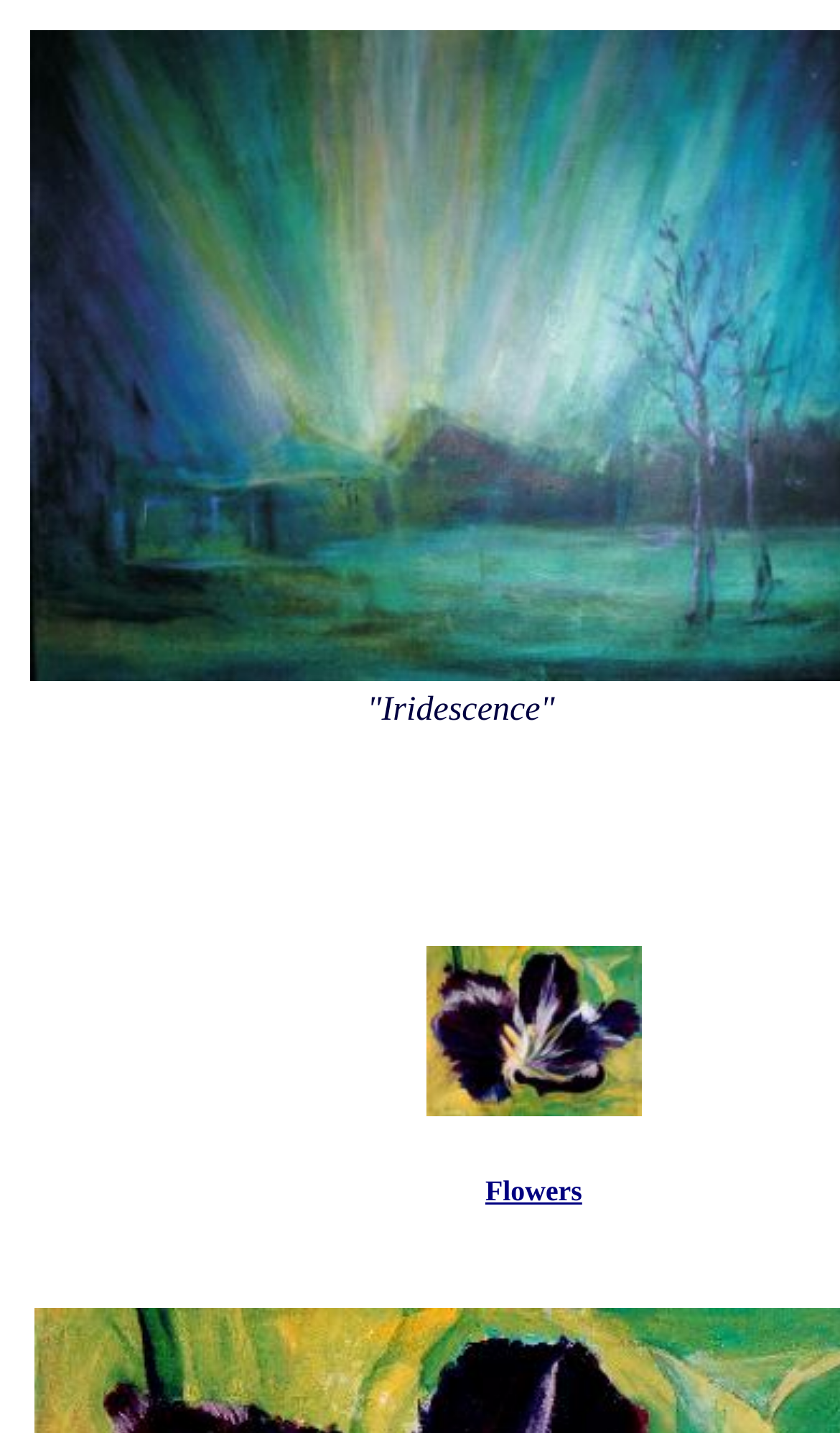What is the first artwork category?
Look at the screenshot and give a one-word or phrase answer.

Iridescence